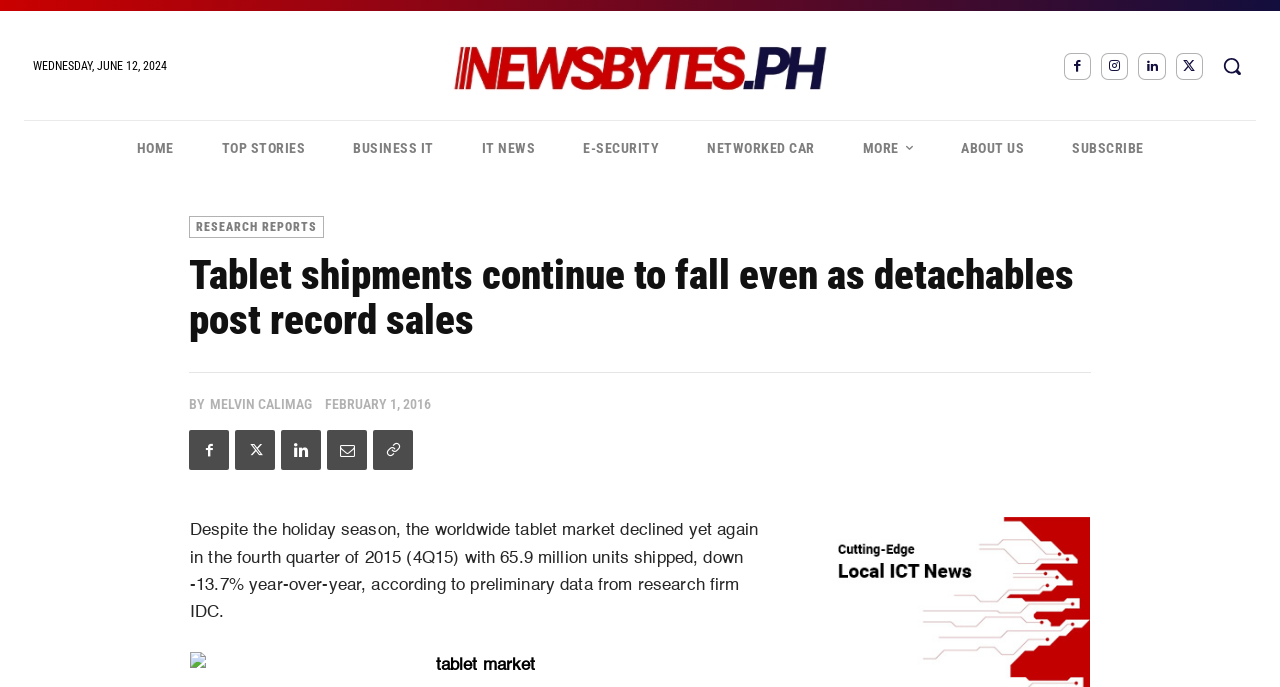Determine the bounding box for the described HTML element: "Leadership Blog". Ensure the coordinates are four float numbers between 0 and 1 in the format [left, top, right, bottom].

None